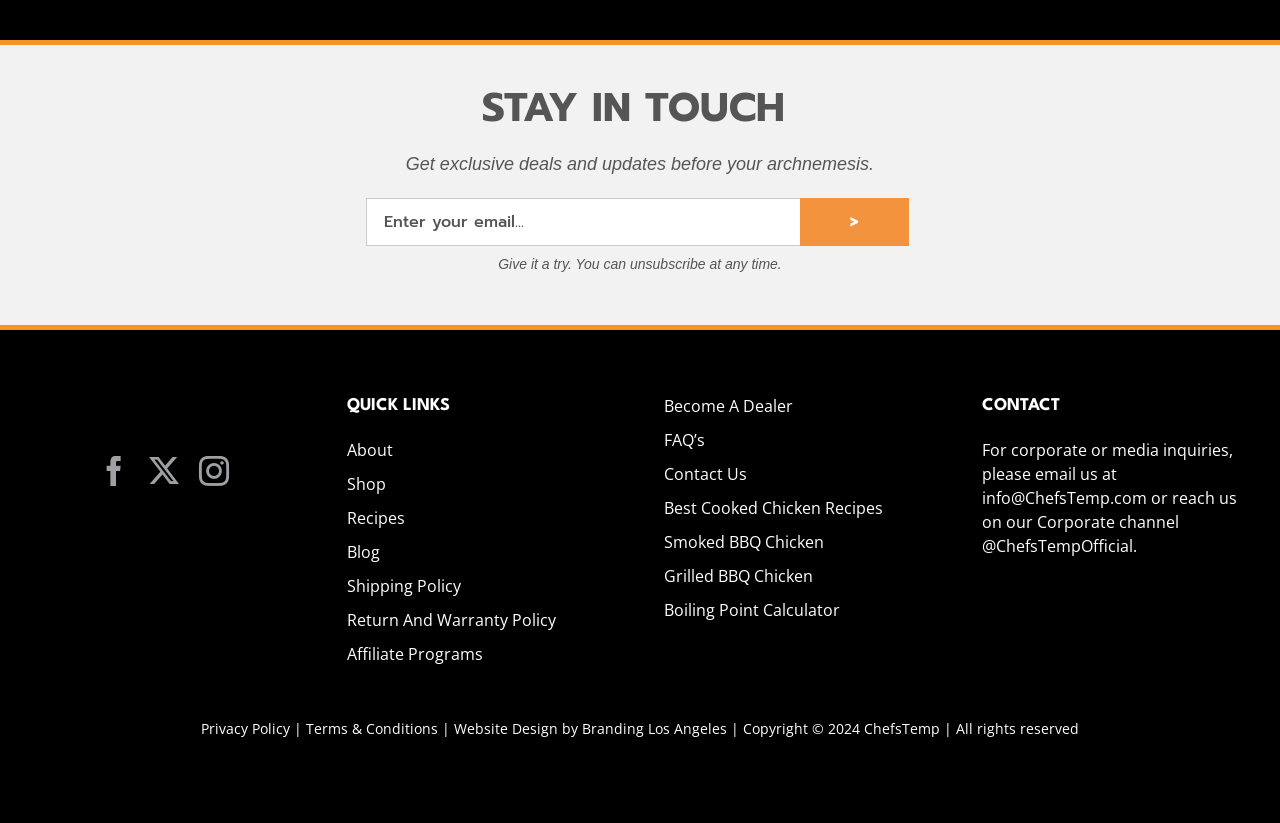How many quick links are present in the first navigation section?
From the screenshot, provide a brief answer in one word or phrase.

7